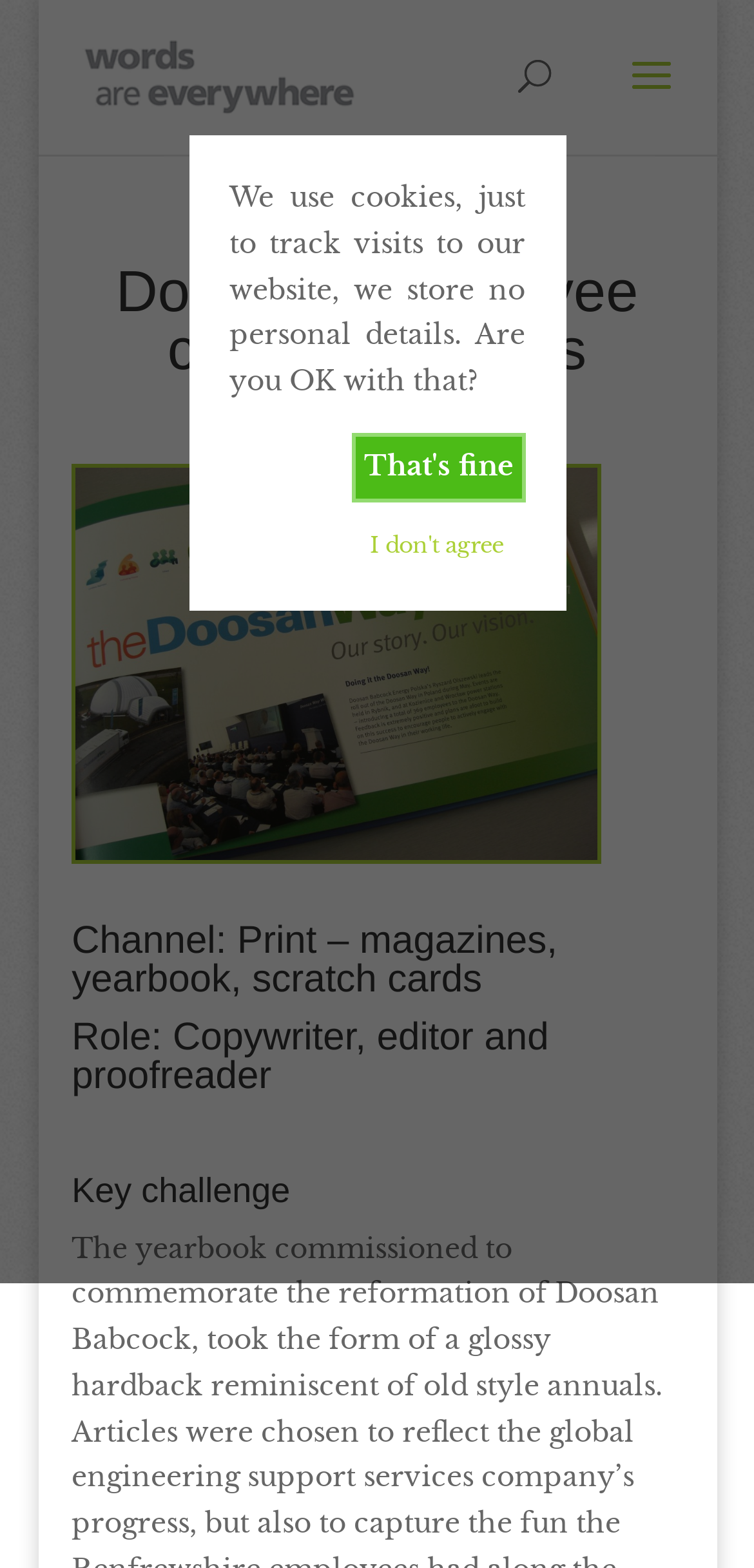What type of publication is 'Yearbook for Doosan copy by Words Are Everywhere'?
Relying on the image, give a concise answer in one word or a brief phrase.

Yearbook